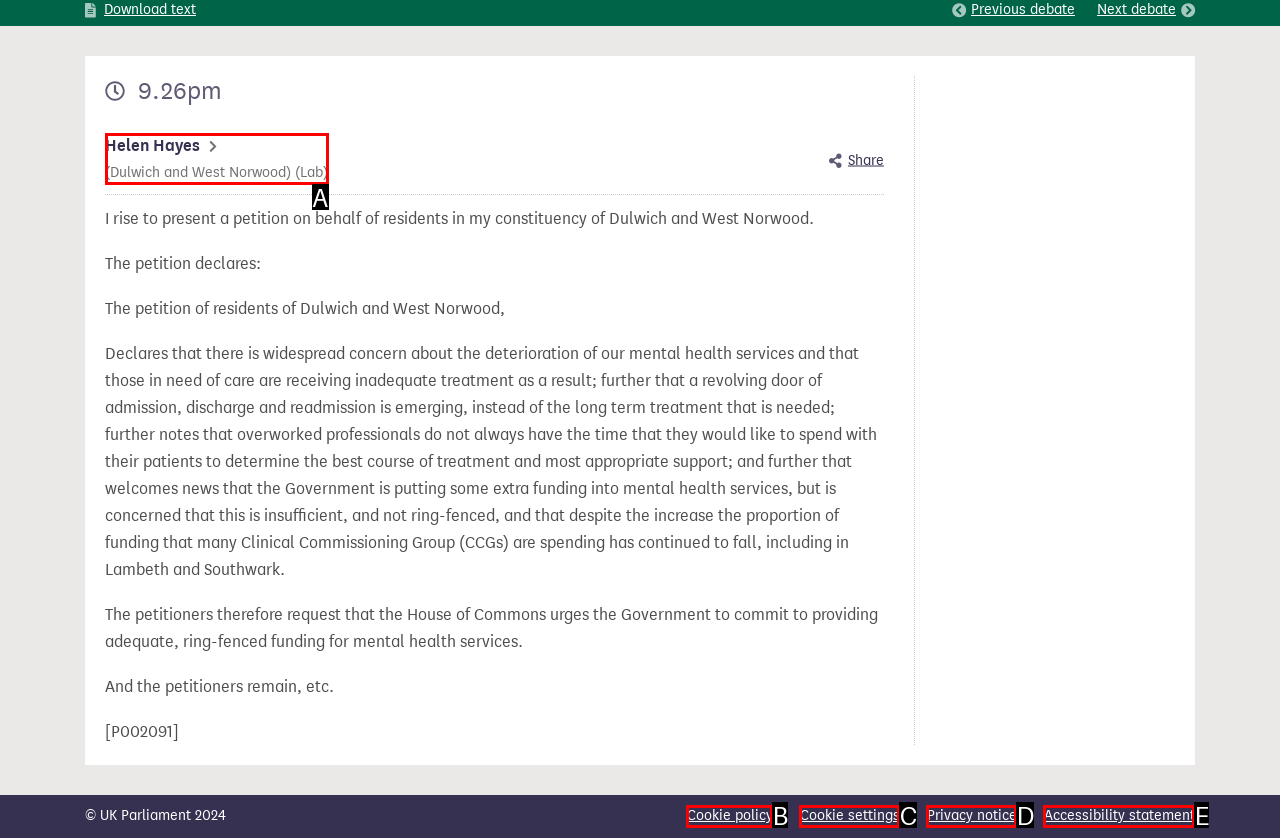Match the HTML element to the description: Privacy notice. Answer with the letter of the correct option from the provided choices.

D